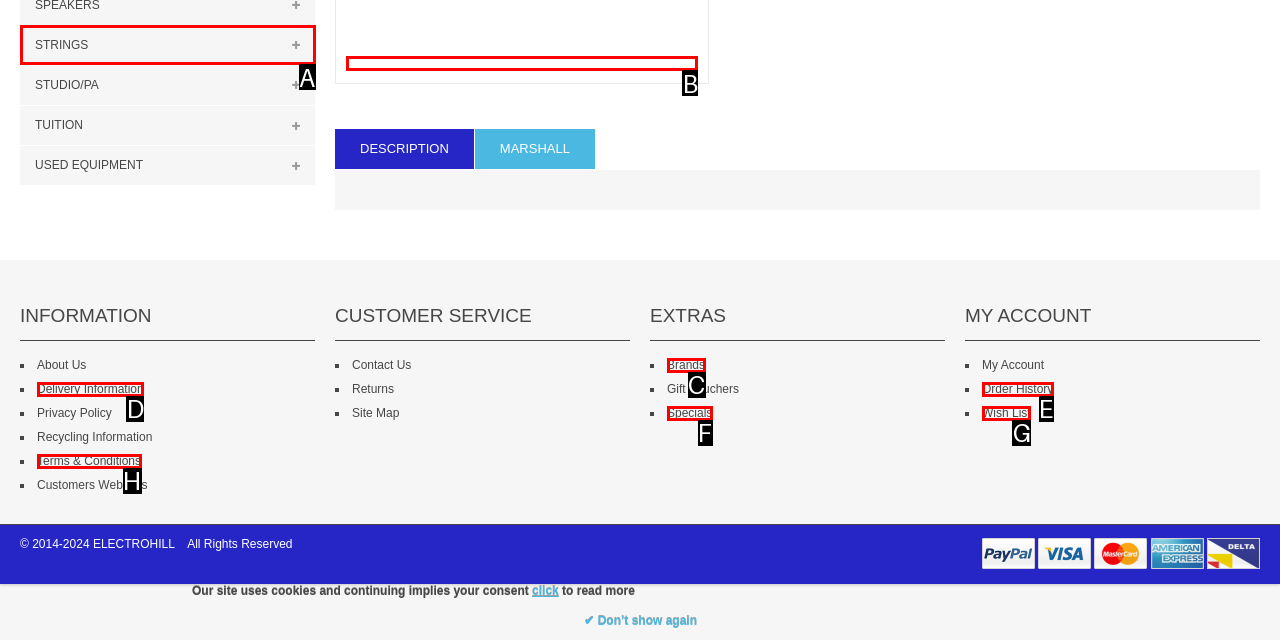Pick the option that best fits the description: title="Footswitch Marshall TSL 5 way". Reply with the letter of the matching option directly.

B